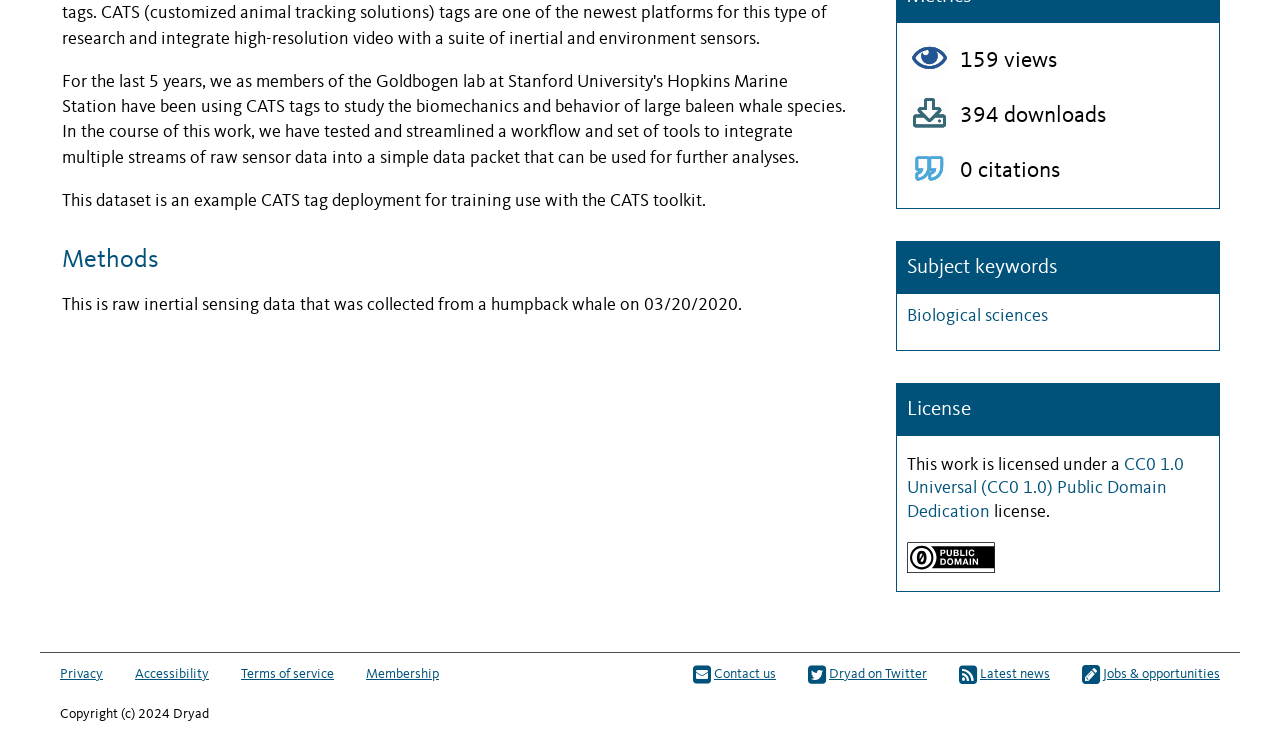Extract the bounding box coordinates for the UI element described as: "Accessibility".

[0.105, 0.873, 0.163, 0.905]